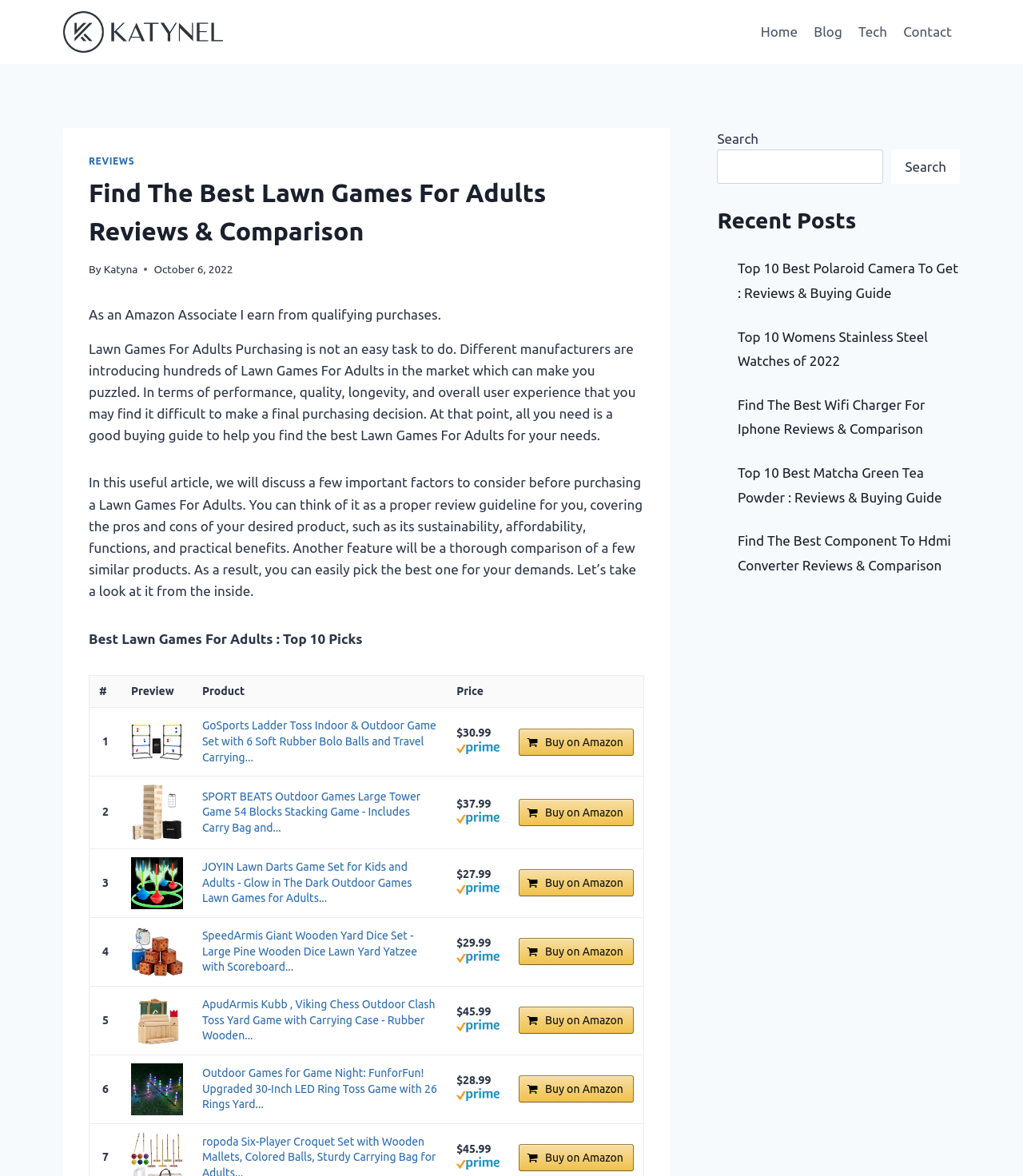What is the price of the GoSports Ladder Toss Indoor & Outdoor Game Set?
Using the image as a reference, answer with just one word or a short phrase.

$30.99